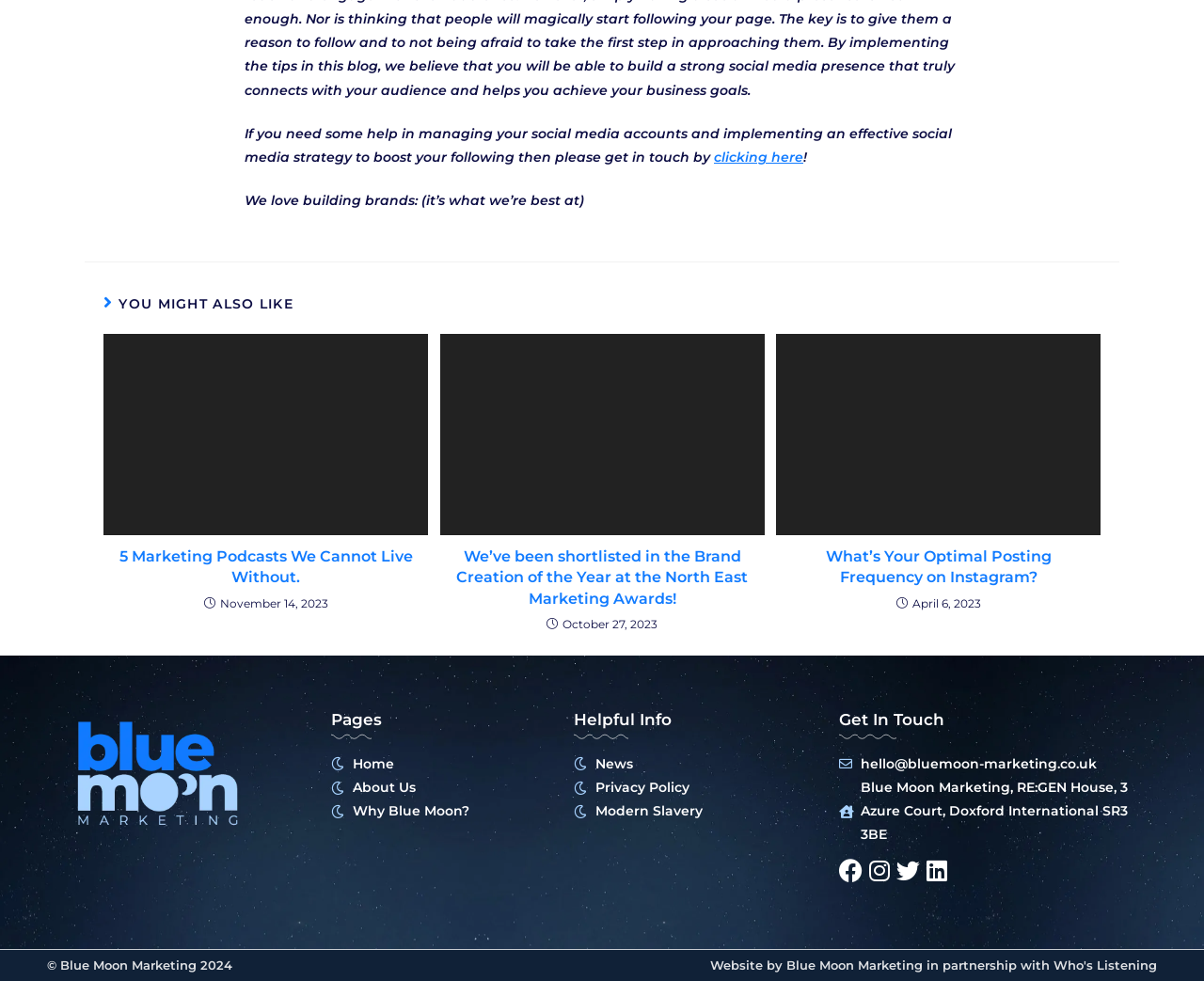What is the company's name?
Look at the image and provide a detailed response to the question.

The company's name is mentioned in the 'Get In Touch' section, where it says 'Blue Moon Marketing, RE:GEN House, 3 Azure Court, Doxford International SR3 3BE'.